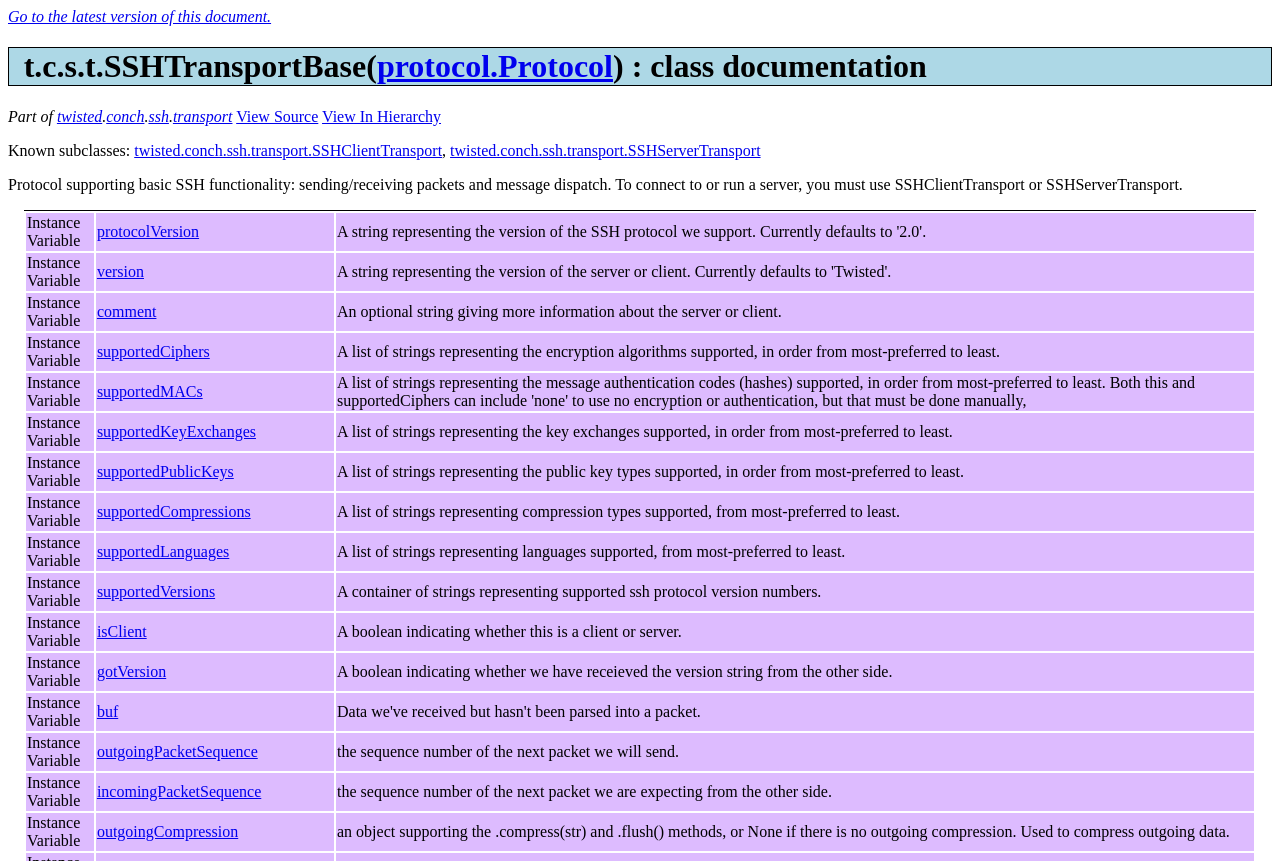Locate the UI element described by View Source in the provided webpage screenshot. Return the bounding box coordinates in the format (top-left x, top-left y, bottom-right x, bottom-right y), ensuring all values are between 0 and 1.

[0.185, 0.125, 0.249, 0.145]